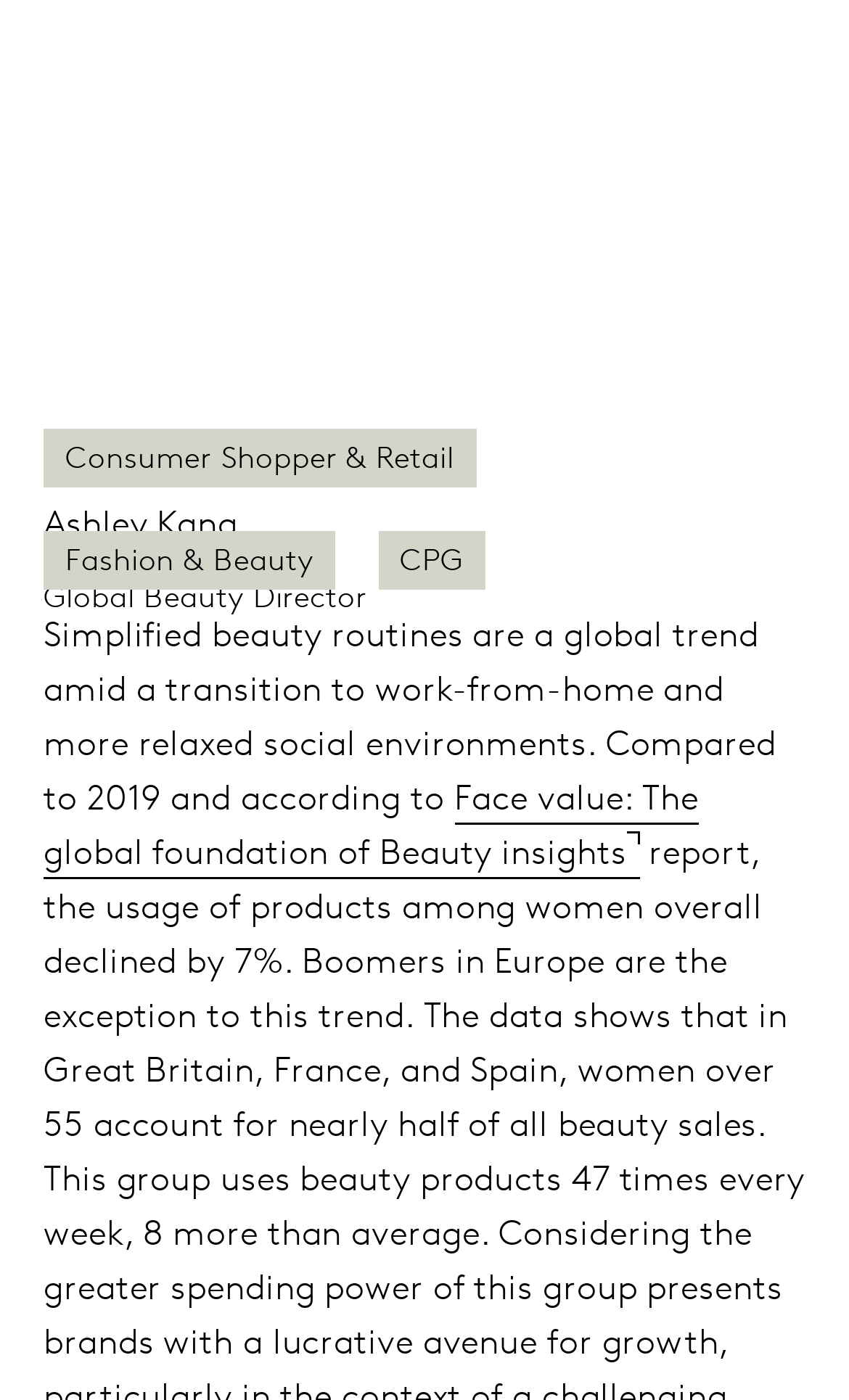Provide a short answer using a single word or phrase for the following question: 
What is Ashley's title?

Global Beauty Director